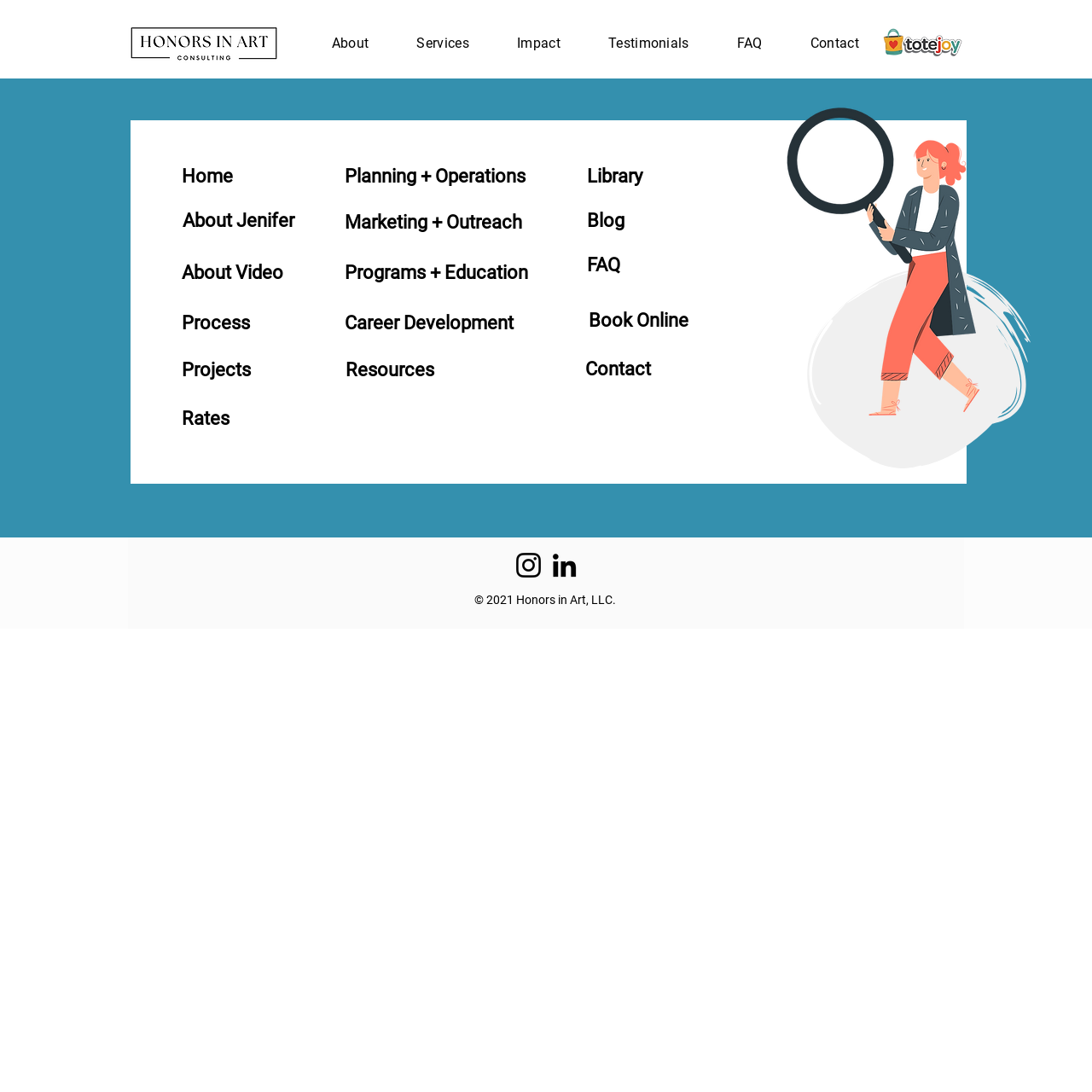Extract the bounding box coordinates for the UI element described by the text: "About Jenifer". The coordinates should be in the form of [left, top, right, bottom] with values between 0 and 1.

[0.167, 0.191, 0.269, 0.212]